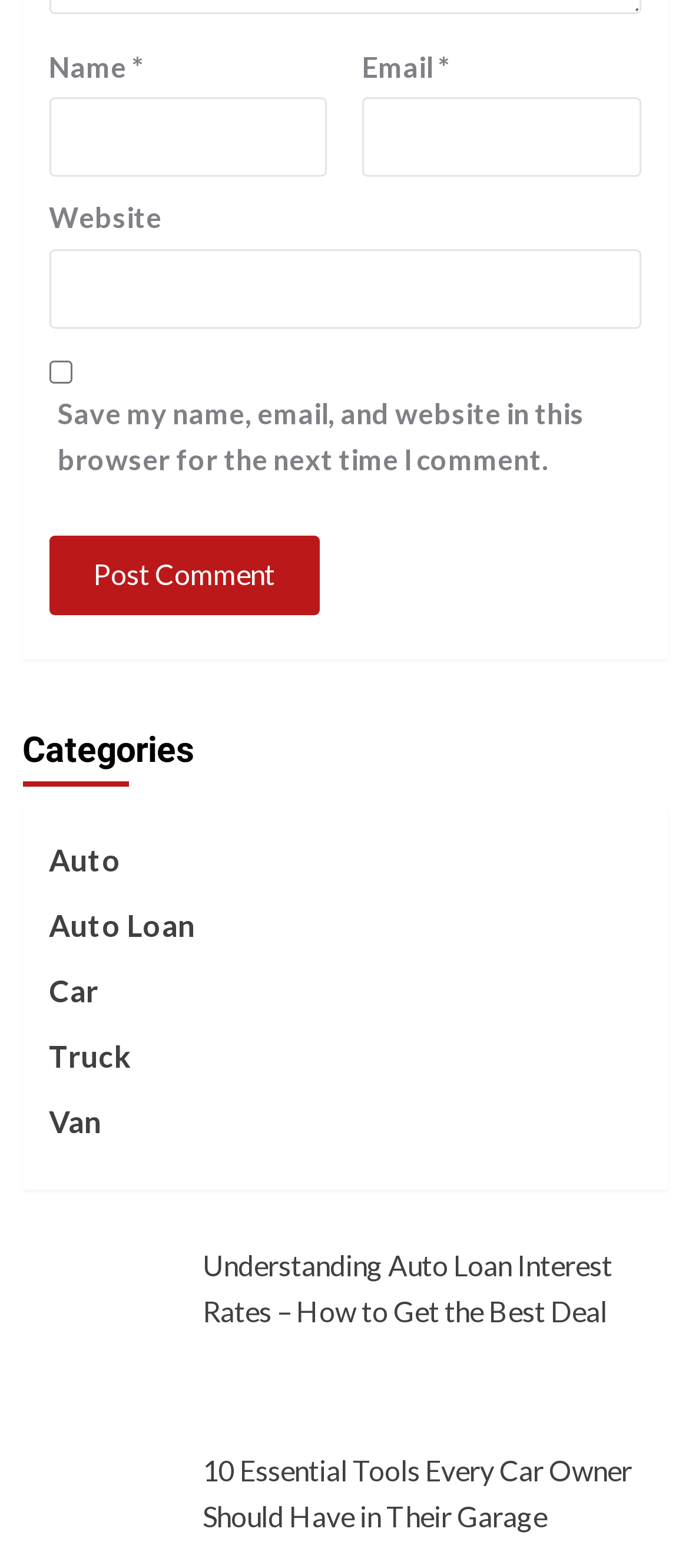Give the bounding box coordinates for the element described by: "parent_node: Name * name="author"".

[0.071, 0.062, 0.474, 0.113]